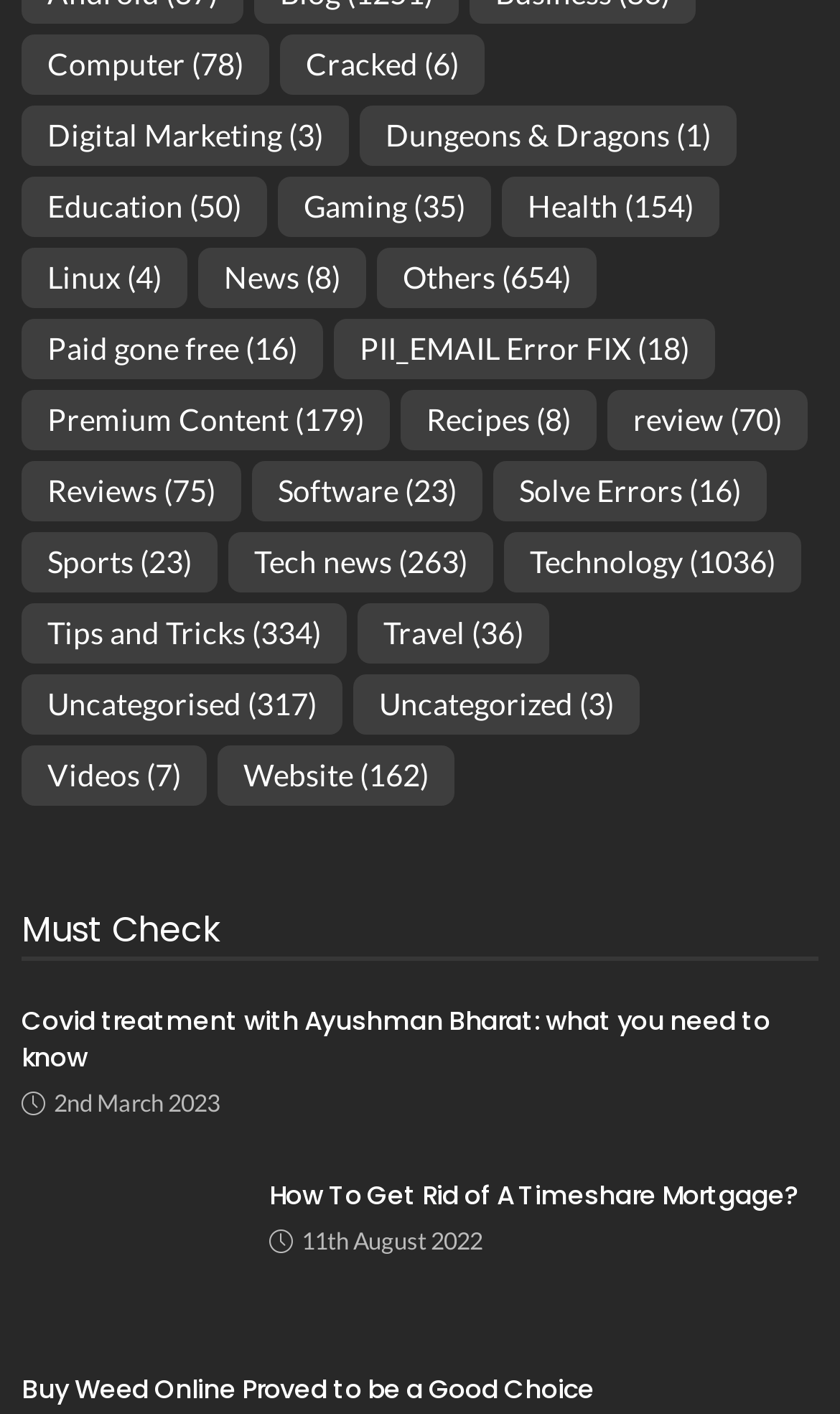Locate the bounding box coordinates of the element I should click to achieve the following instruction: "Read 'Covid treatment with Ayushman Bharat: what you need to know'".

[0.026, 0.709, 0.917, 0.761]